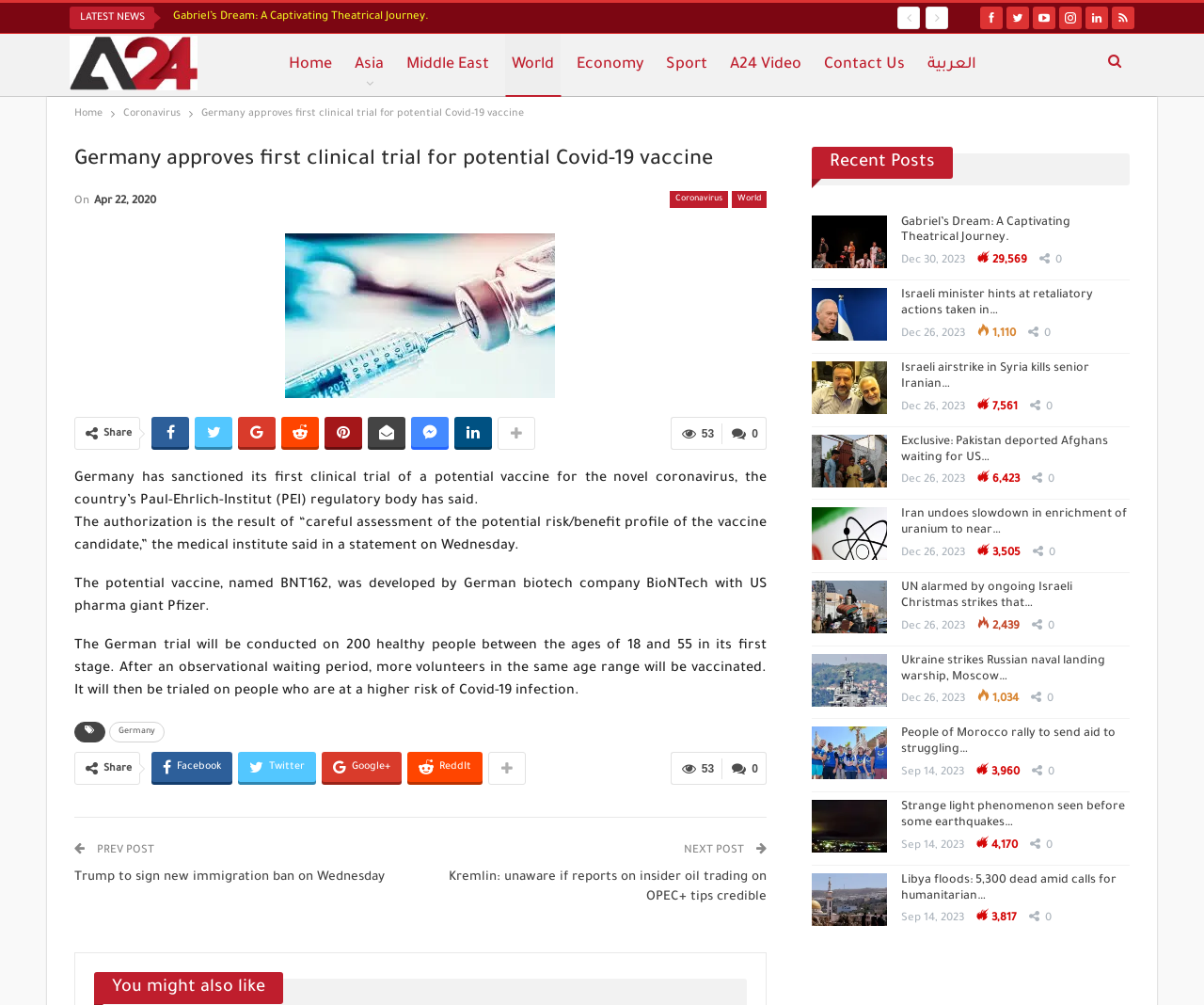What is the age range of the people who will be vaccinated in the first stage of the trial?
Answer the question with a single word or phrase by looking at the picture.

18-55